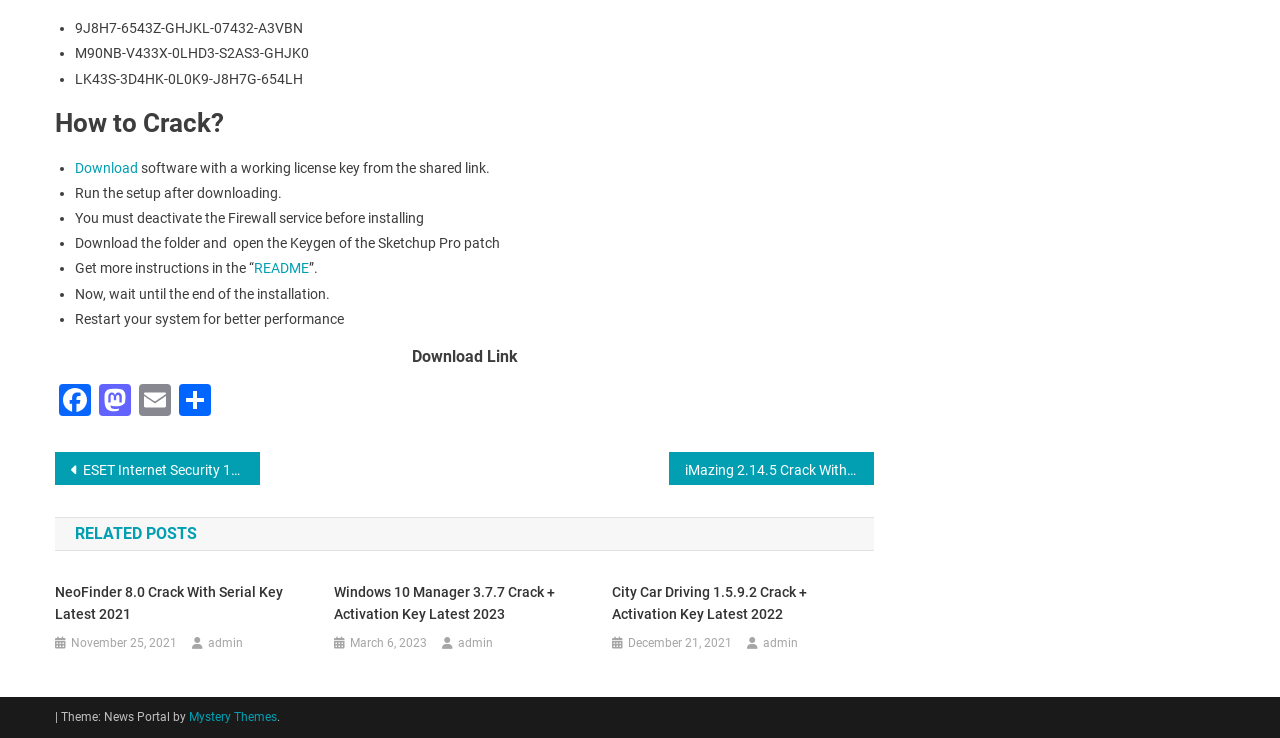Could you provide the bounding box coordinates for the portion of the screen to click to complete this instruction: "Visit the Facebook page"?

[0.043, 0.52, 0.074, 0.57]